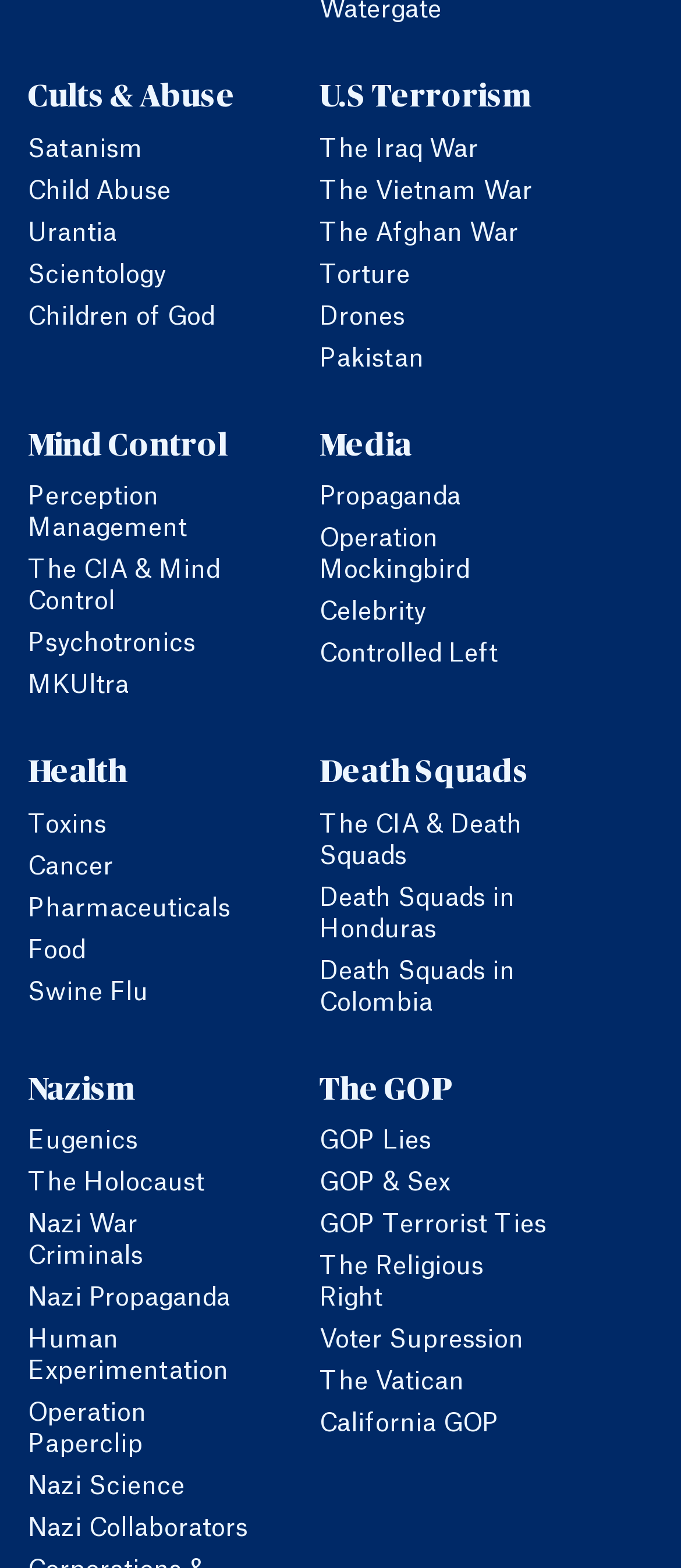Please locate the bounding box coordinates of the element that should be clicked to complete the given instruction: "View details of Enso creative looper plugin".

None